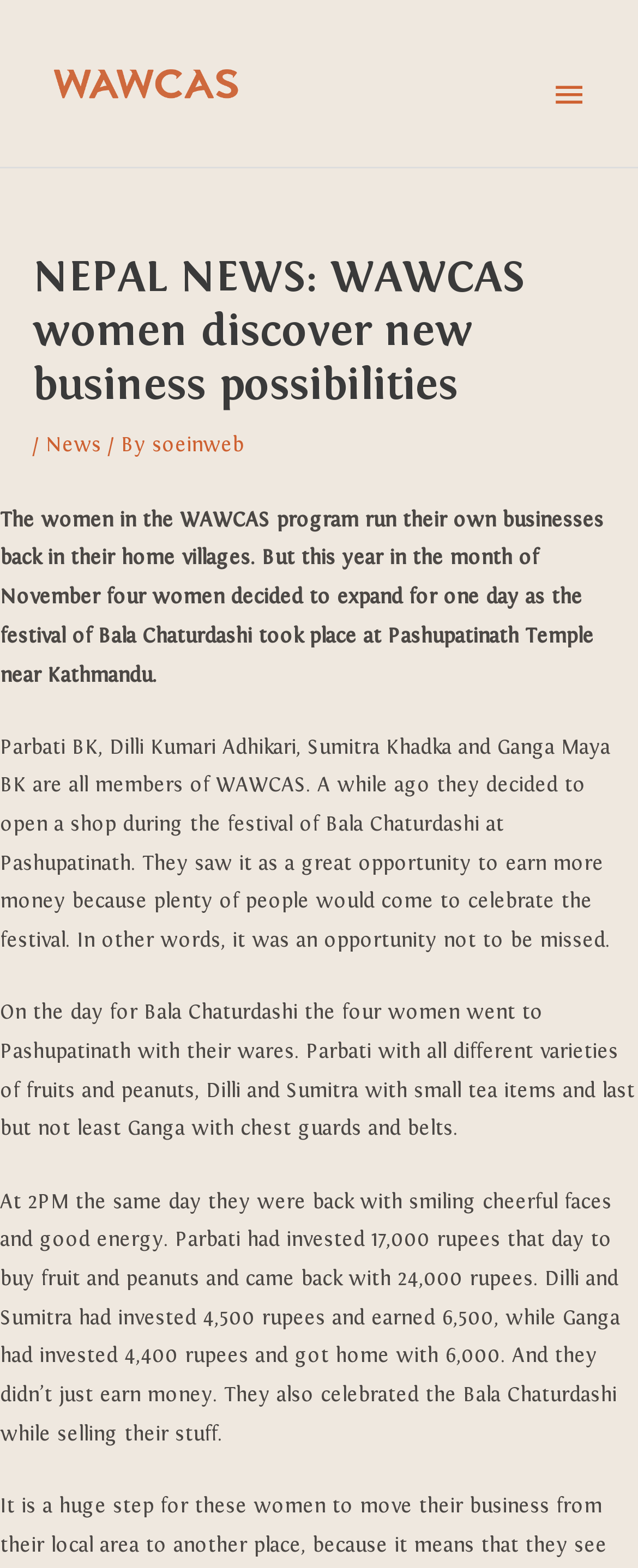Given the element description soeinweb, specify the bounding box coordinates of the corresponding UI element in the format (top-left x, top-left y, bottom-right x, bottom-right y). All values must be between 0 and 1.

[0.238, 0.276, 0.382, 0.291]